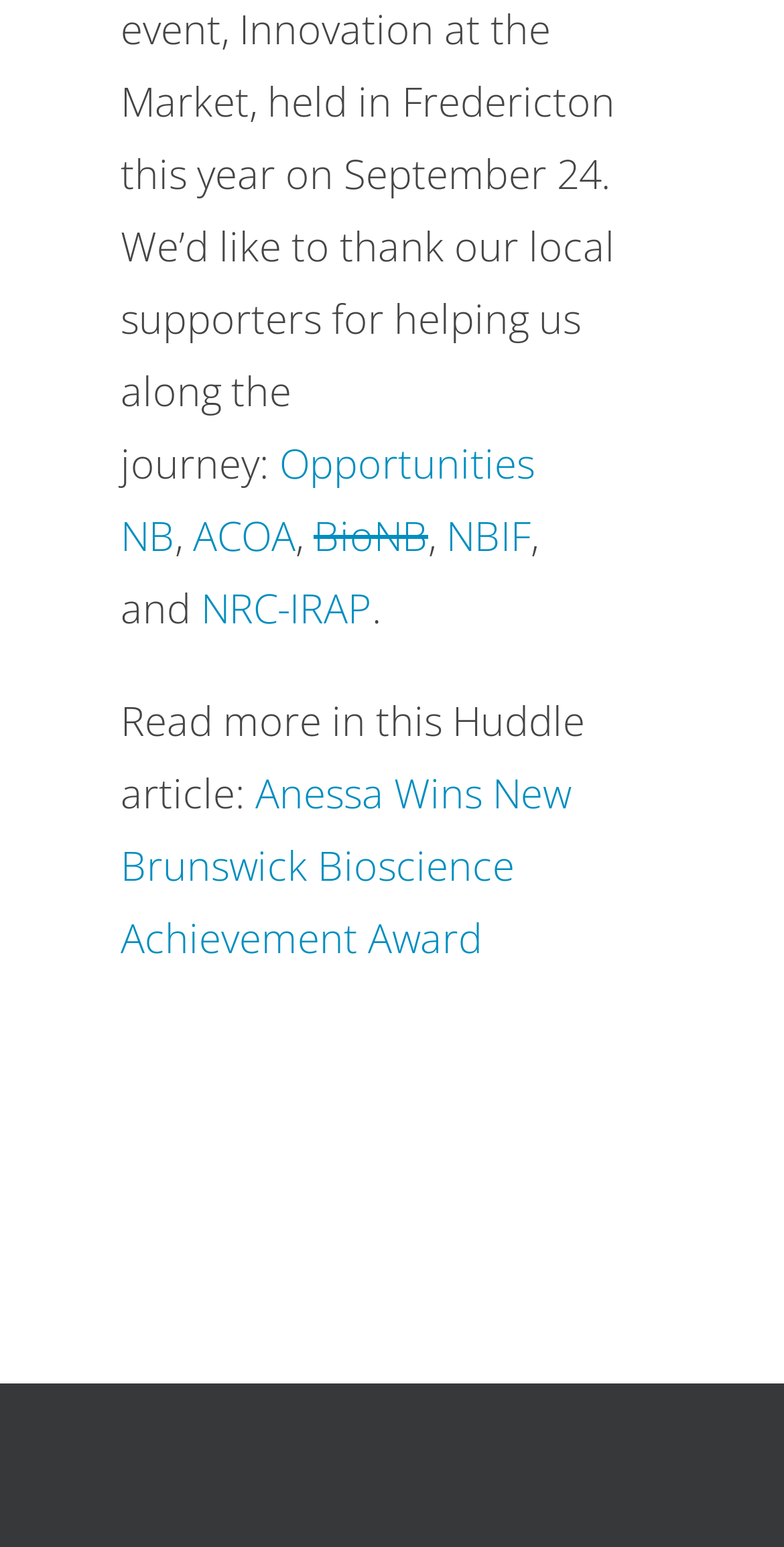Please provide a short answer using a single word or phrase for the question:
What is the purpose of the image at the bottom?

Unknown